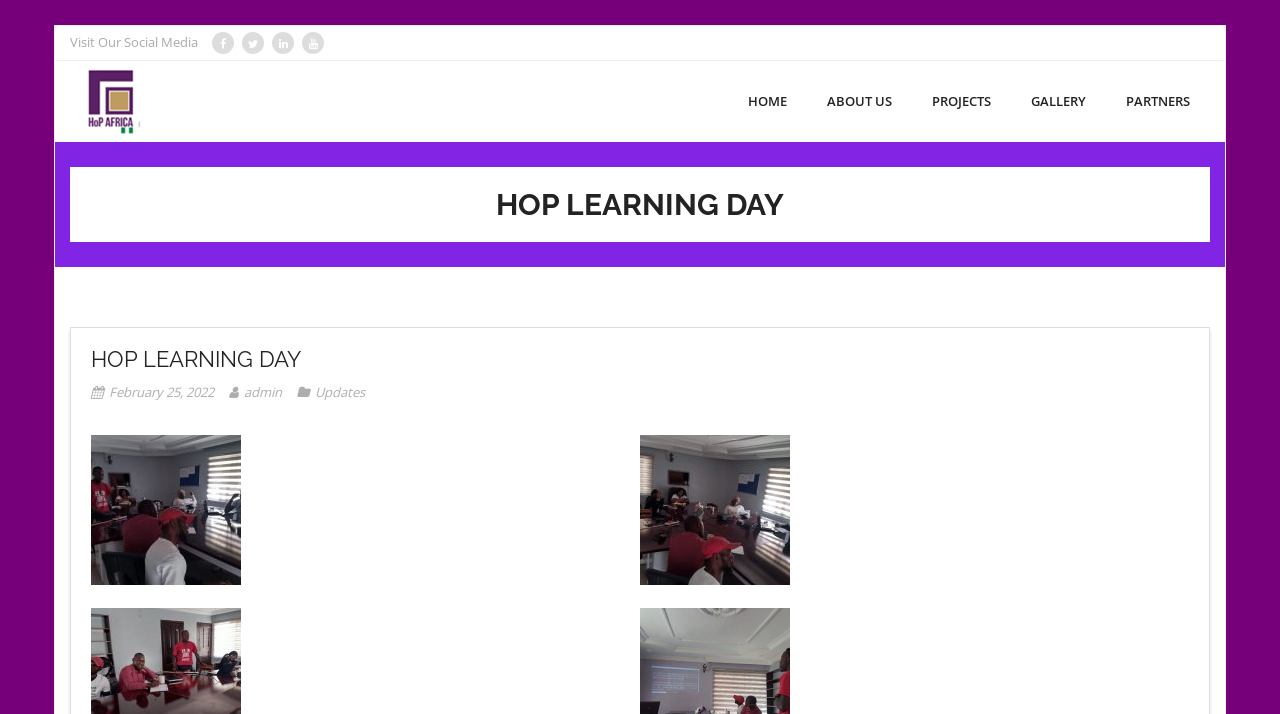Locate the headline of the webpage and generate its content.

HOP LEARNING DAY